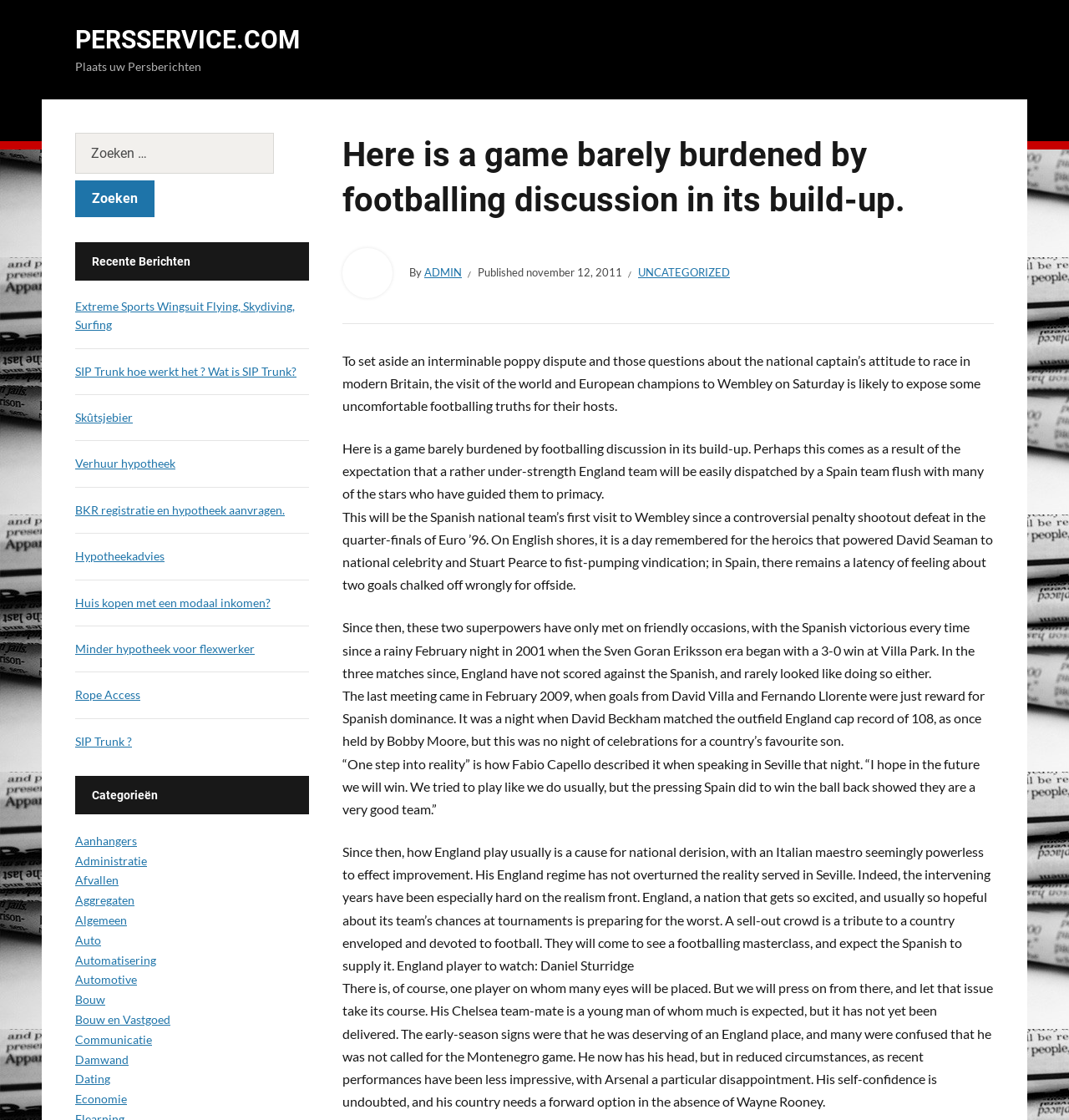Locate the bounding box coordinates of the clickable part needed for the task: "Click on the link to read more about Extreme Sports Wingsuit Flying, Skydiving, Surfing".

[0.07, 0.267, 0.276, 0.296]